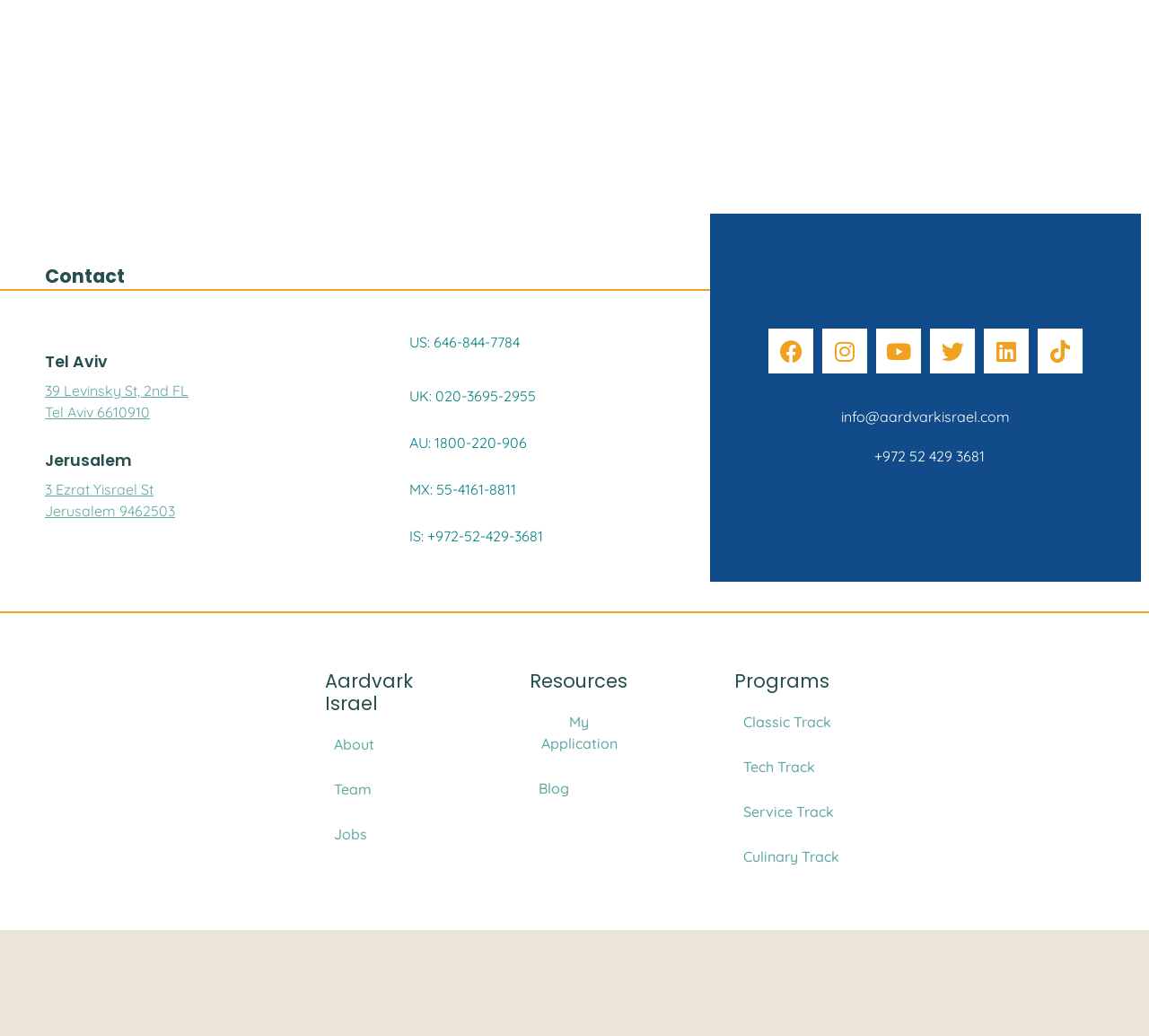Determine the bounding box for the described UI element: "Youtube".

[0.763, 0.318, 0.802, 0.361]